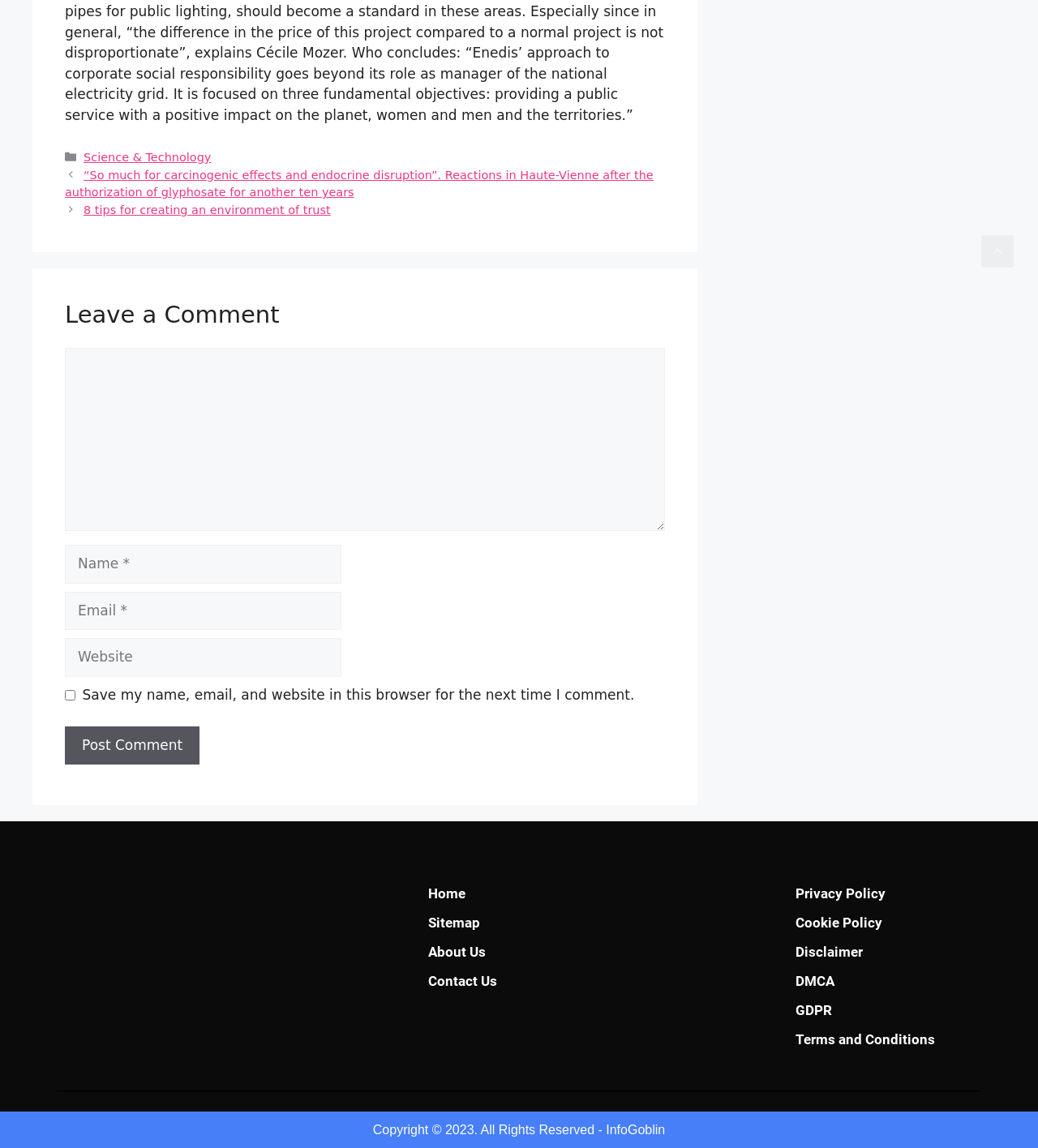Locate the bounding box coordinates of the area to click to fulfill this instruction: "Scroll back to top". The bounding box should be presented as four float numbers between 0 and 1, in the order [left, top, right, bottom].

[0.945, 0.205, 0.977, 0.233]